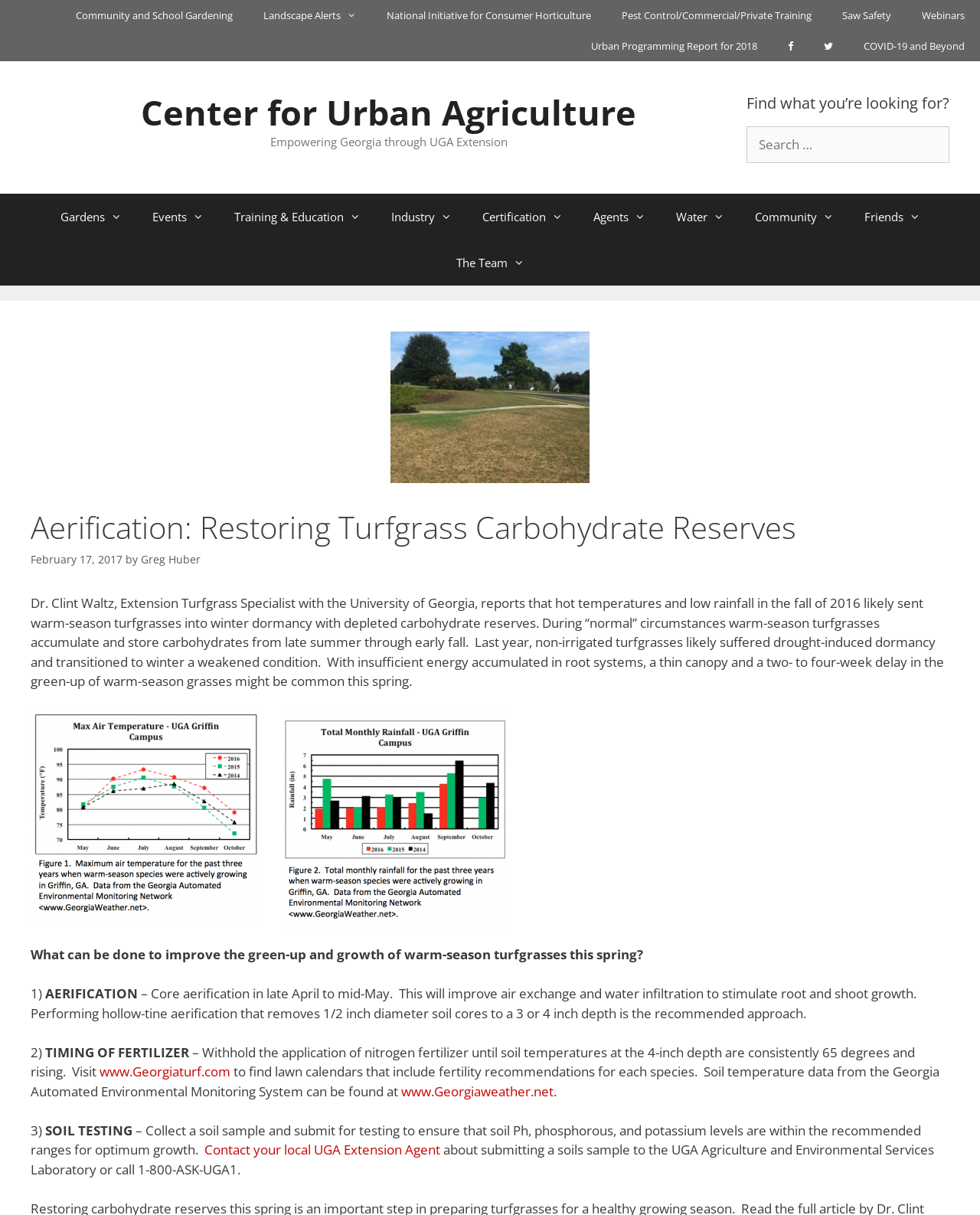Can you identify and provide the main heading of the webpage?

Aerification: Restoring Turfgrass Carbohydrate Reserves